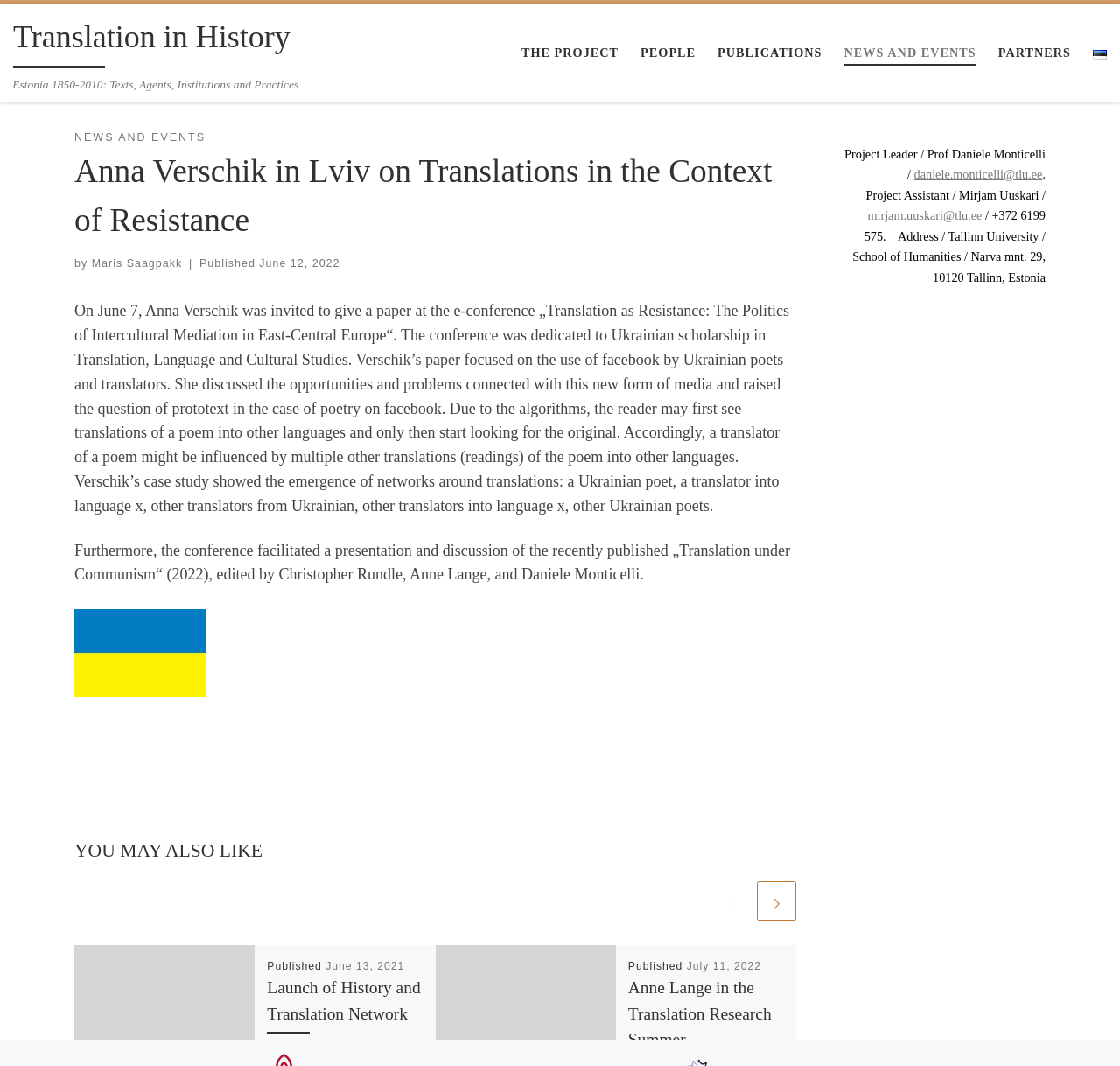What is the topic of Anna Verschik's paper?
Refer to the image and provide a one-word or short phrase answer.

Use of Facebook by Ukrainian poets and translators